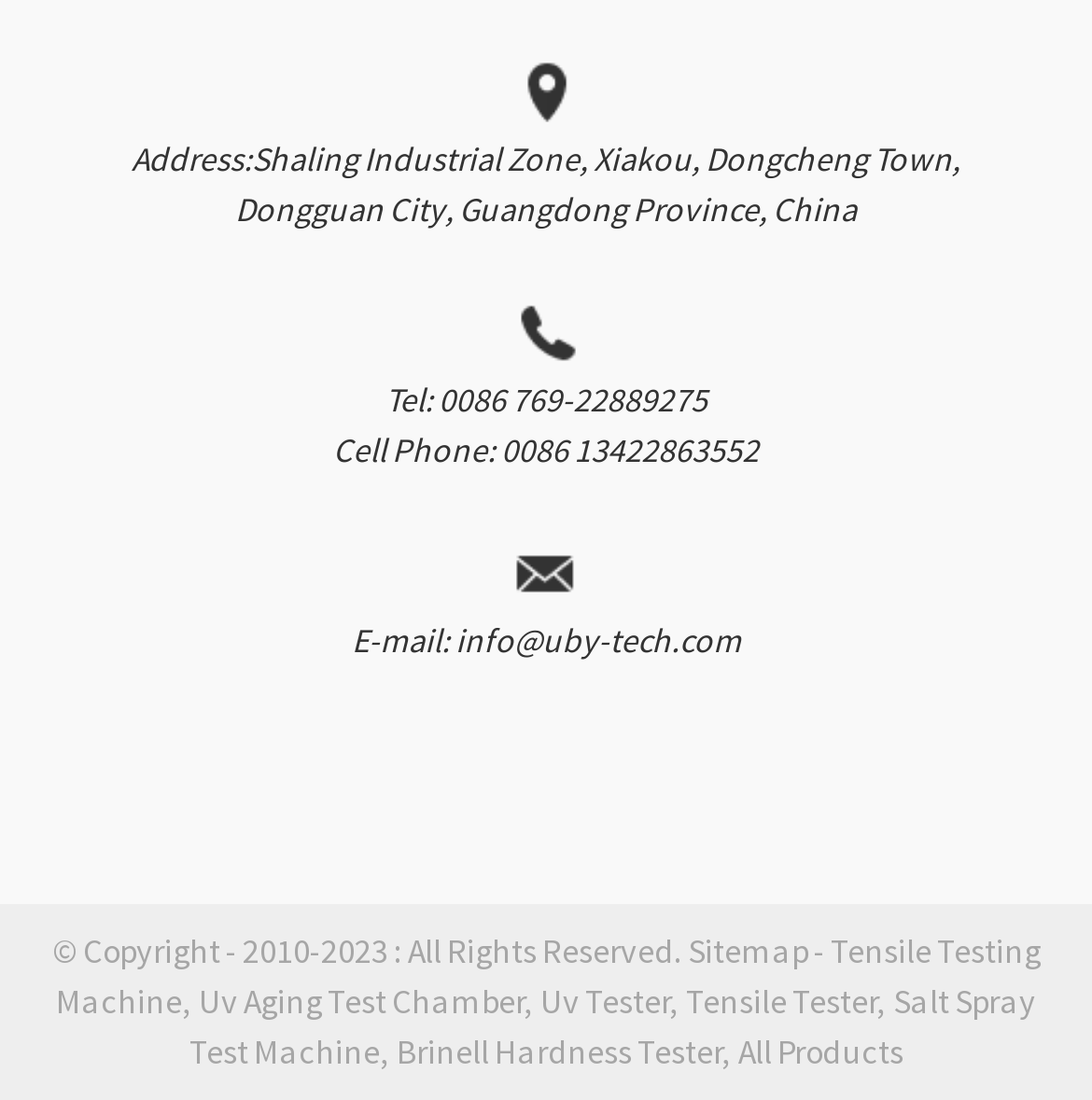What is the company's email address?
Please provide a single word or phrase based on the screenshot.

info@uby-tech.com